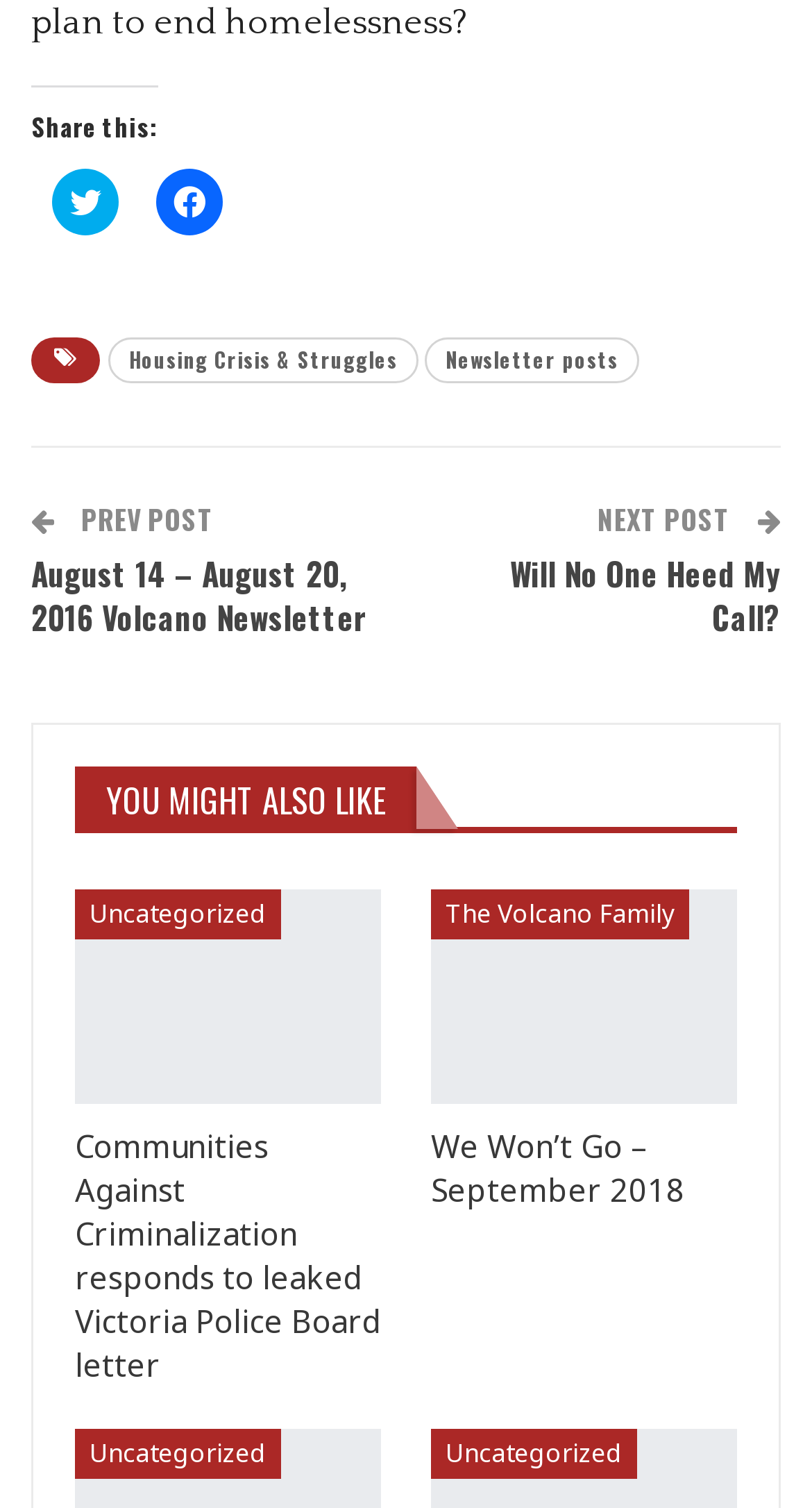Find the bounding box coordinates for the element described here: "Uncategorized".

[0.092, 0.947, 0.346, 0.981]